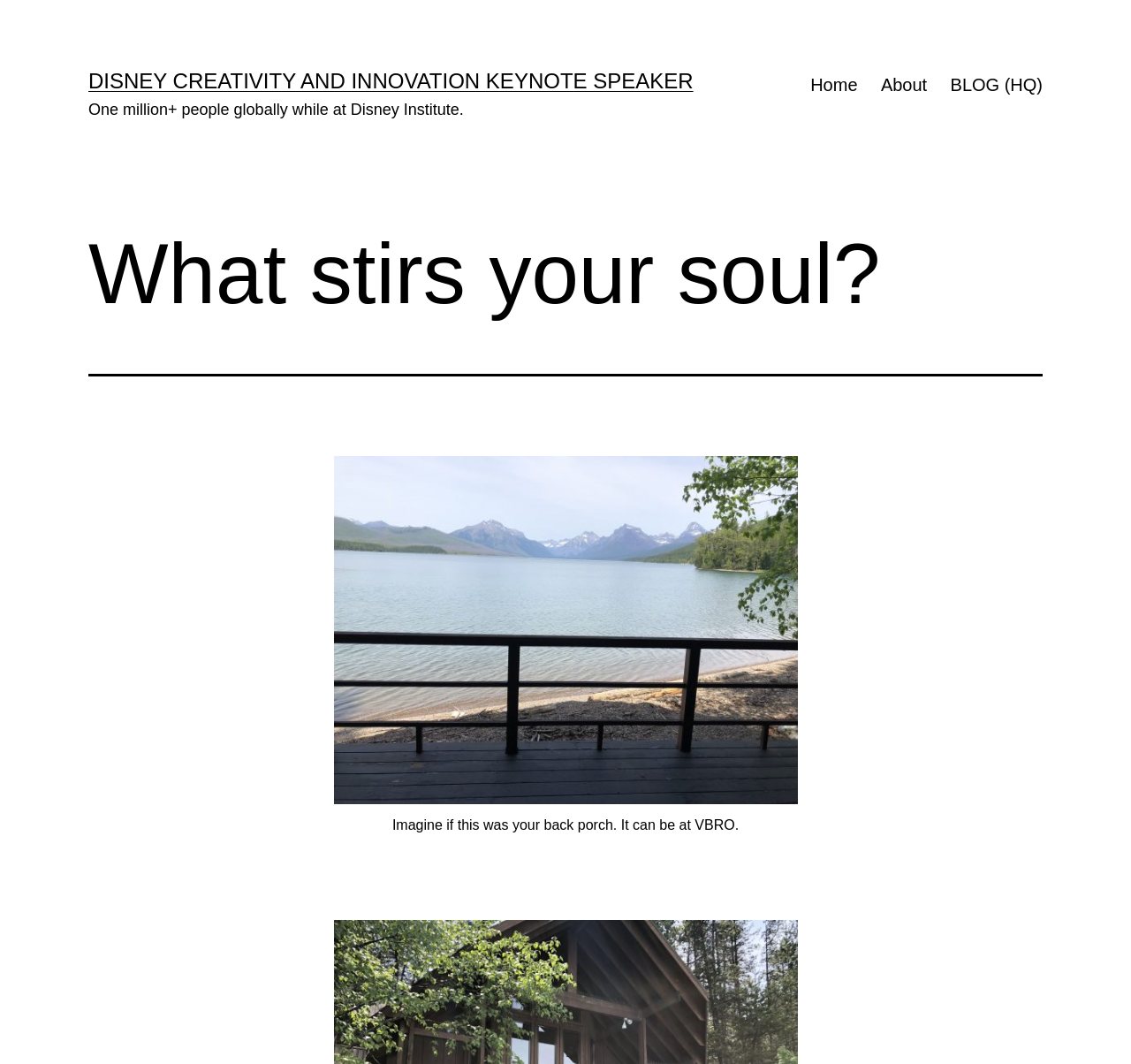What is the name of the keynote speaker?
From the image, provide a succinct answer in one word or a short phrase.

Disney Creativity and Innovation